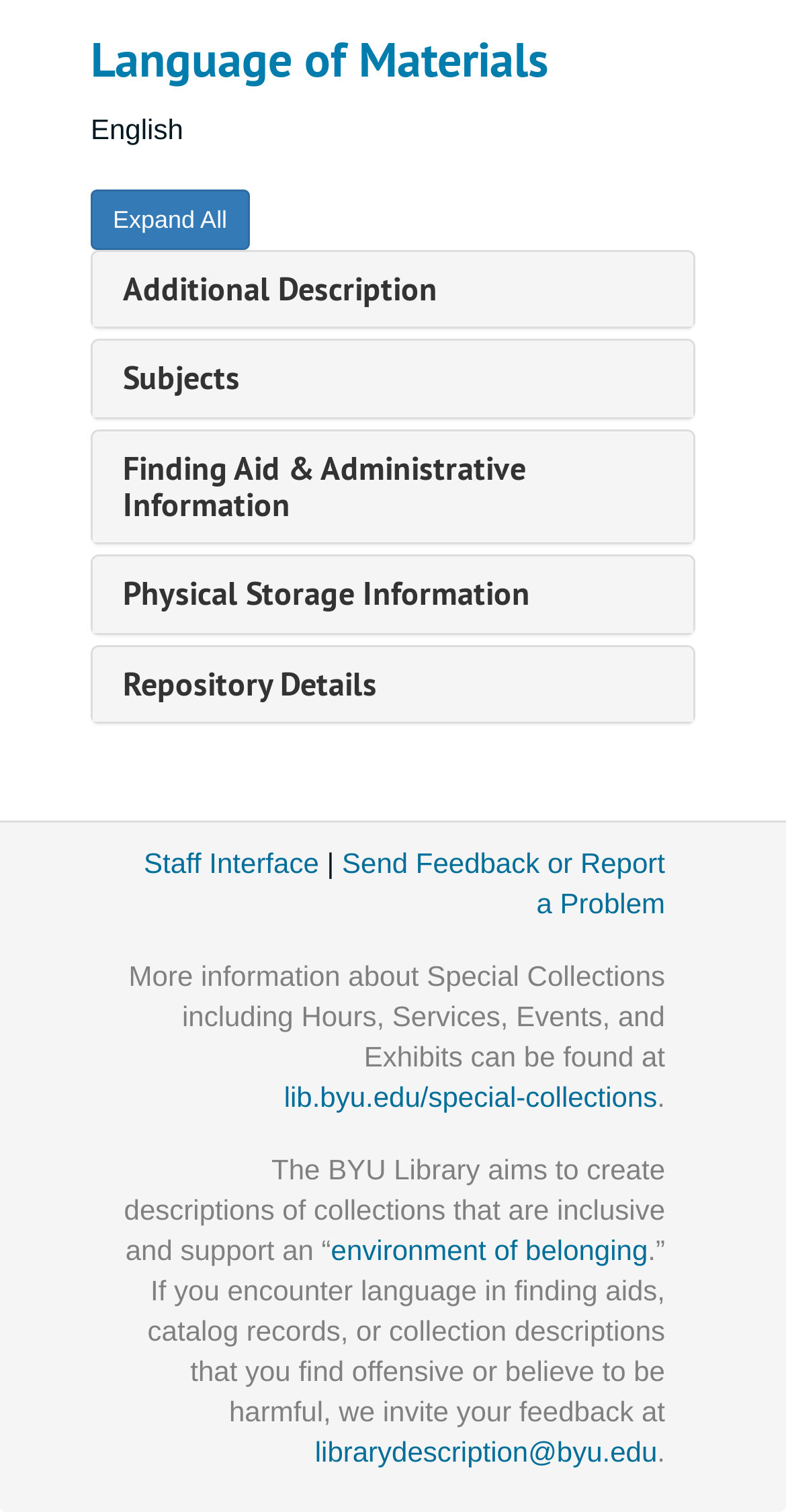Locate the bounding box coordinates of the area where you should click to accomplish the instruction: "View additional description".

[0.156, 0.177, 0.556, 0.205]